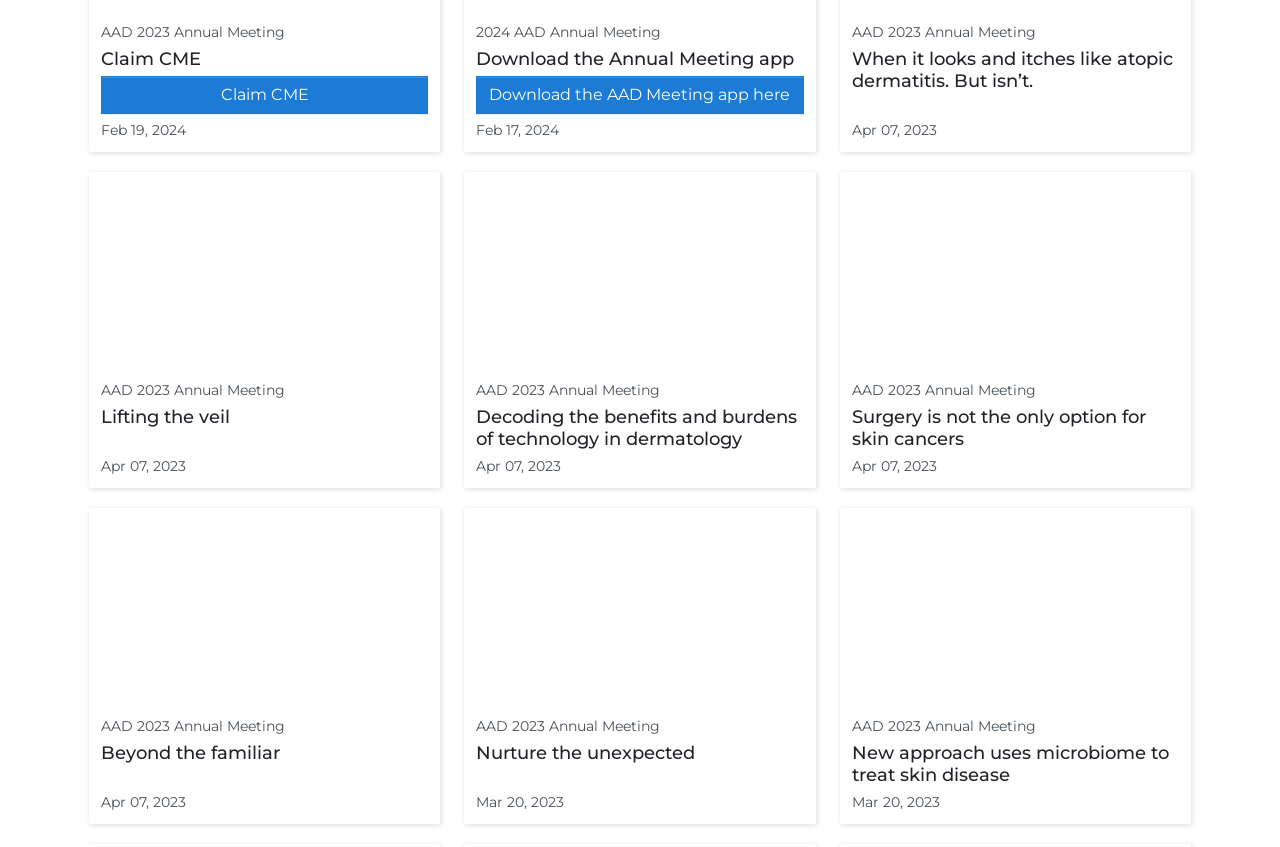Find the bounding box coordinates for the HTML element described in this sentence: "AAD 2023 Annual Meeting". Provide the coordinates as four float numbers between 0 and 1, in the format [left, top, right, bottom].

[0.665, 0.027, 0.809, 0.048]